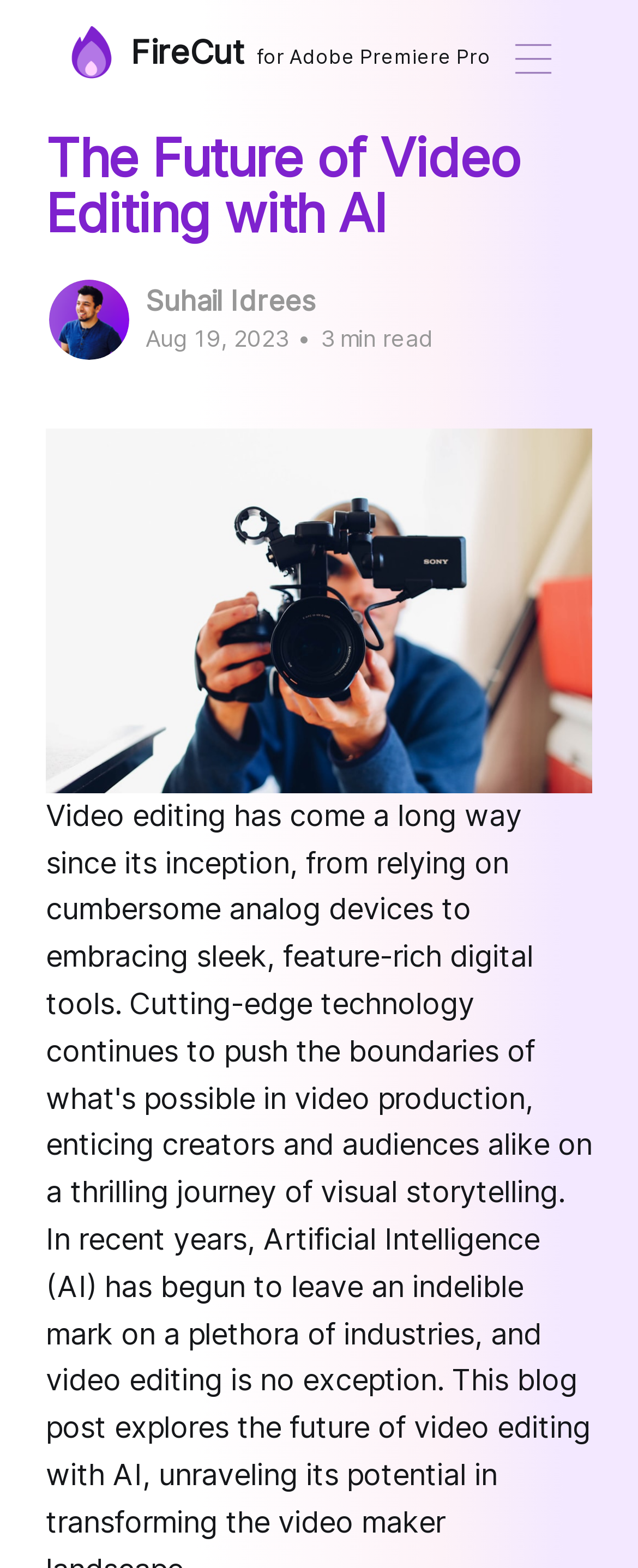When was the article published?
Refer to the image and provide a concise answer in one word or phrase.

Aug 19, 2023